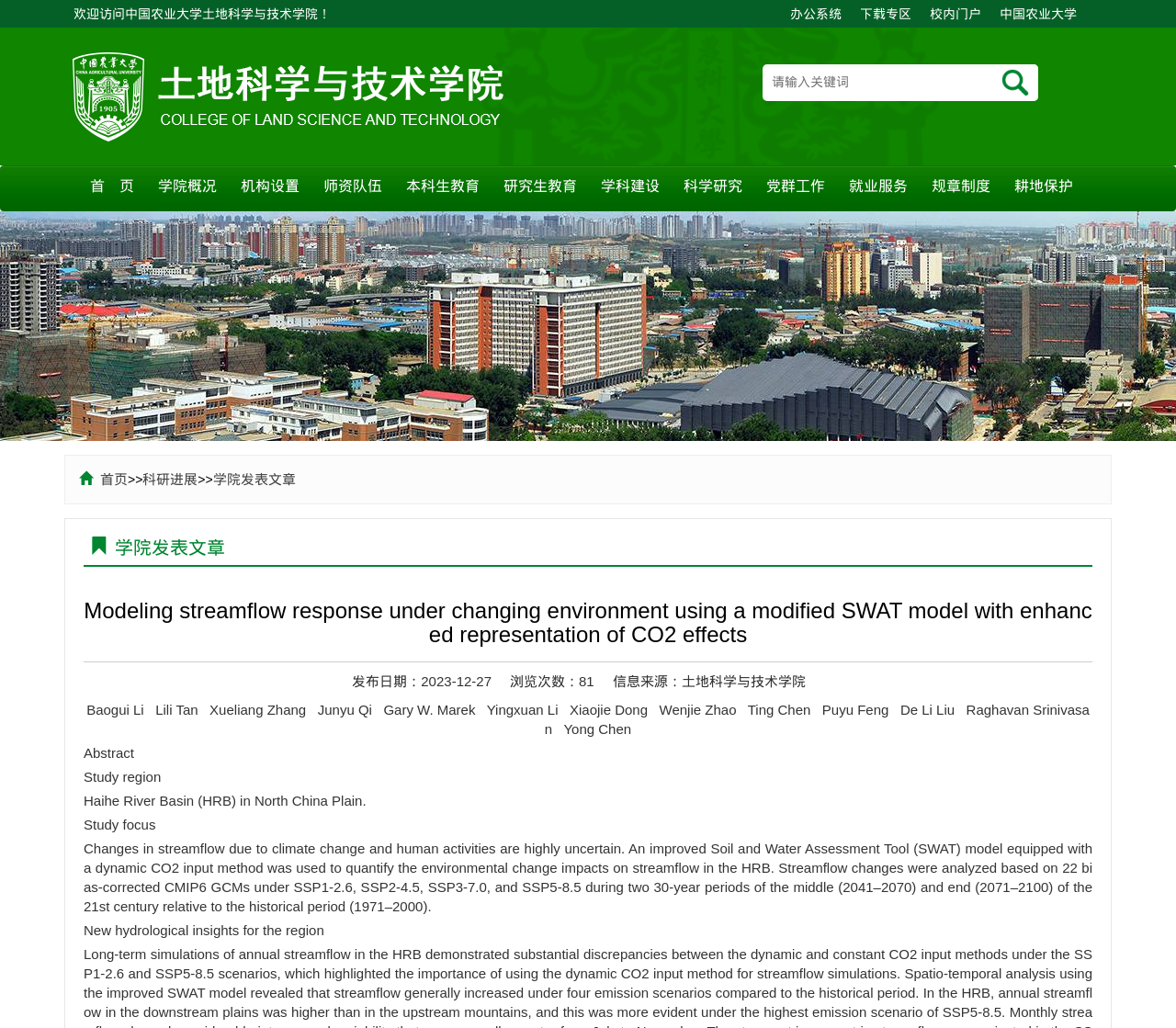What is the title of the article?
Give a one-word or short phrase answer based on the image.

Modeling streamflow response under changing environment using a modified SWAT model with enhanced representation of CO2 effects